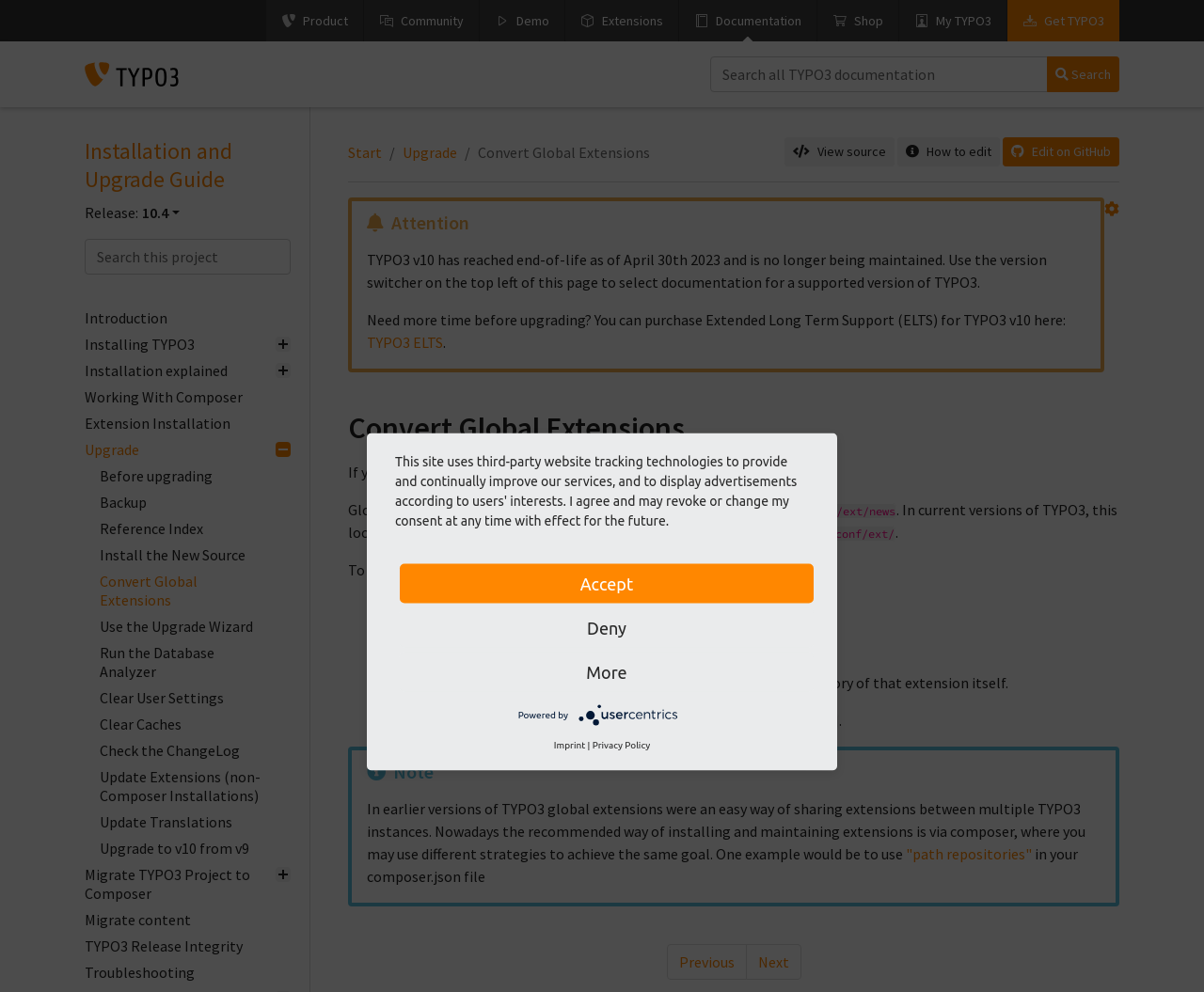Find the bounding box coordinates for the area that should be clicked to accomplish the instruction: "Edit on GitHub".

[0.833, 0.138, 0.93, 0.168]